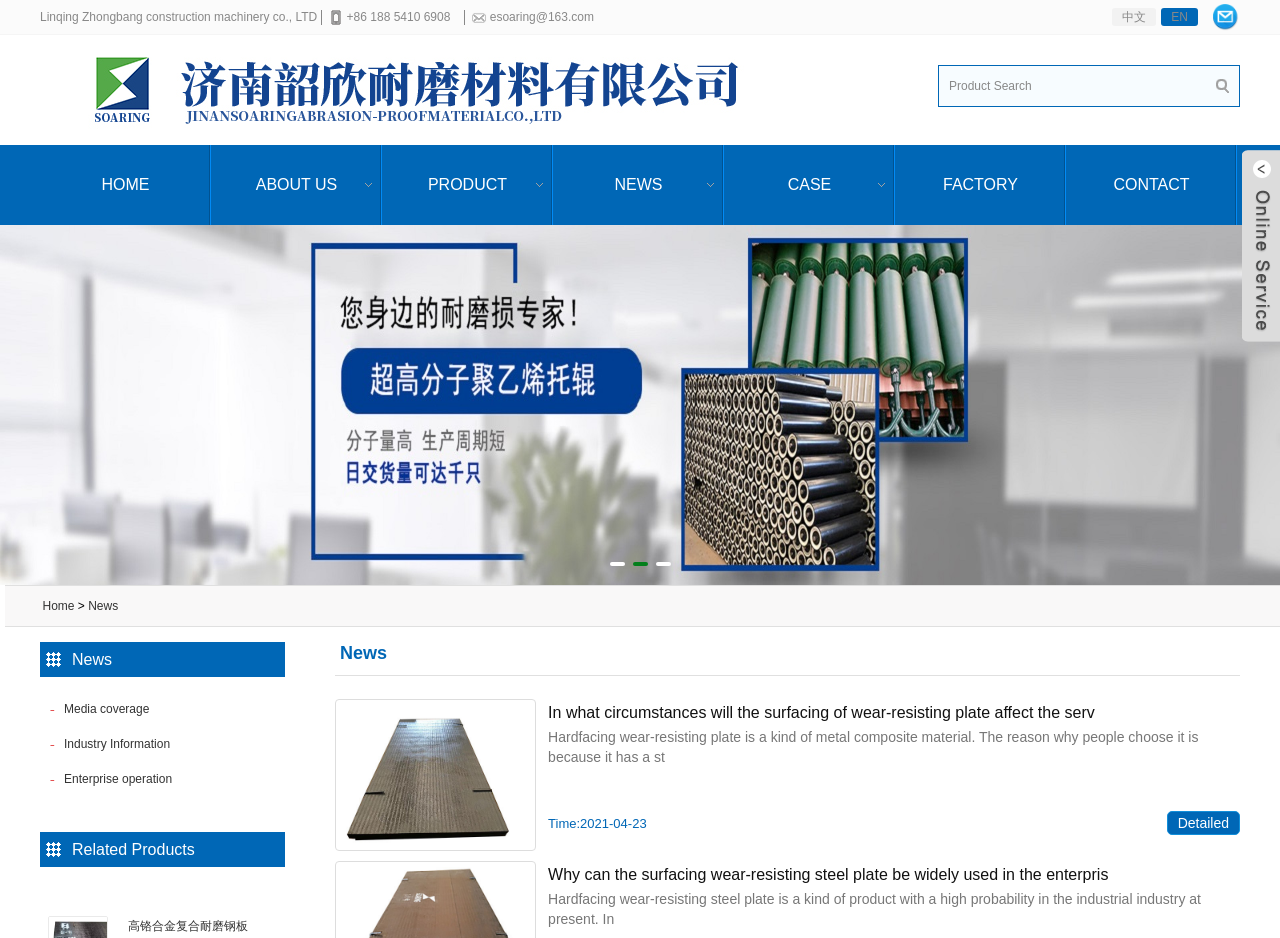Locate the bounding box coordinates of the item that should be clicked to fulfill the instruction: "Contact the company via email".

[0.948, 0.011, 0.969, 0.026]